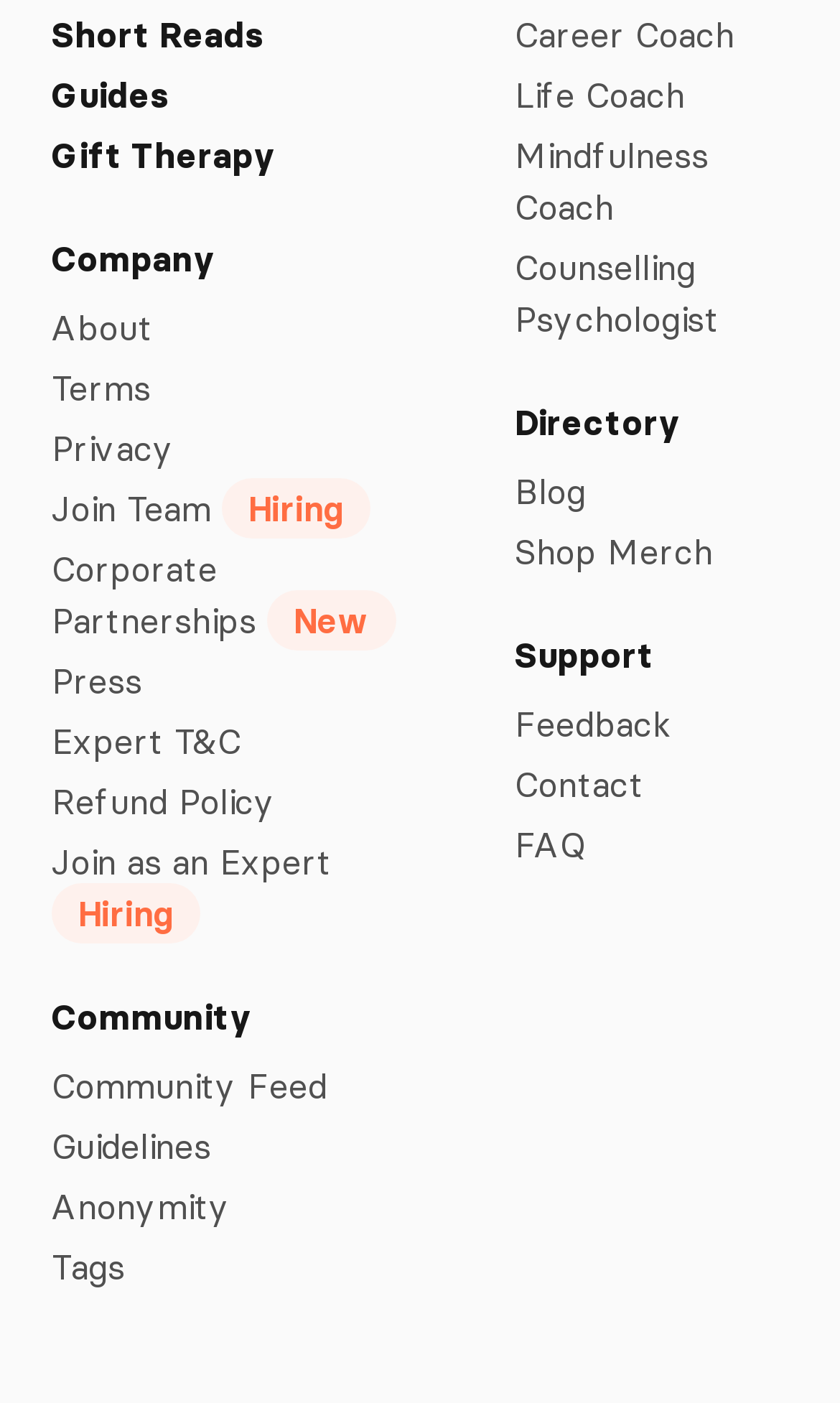Locate the bounding box coordinates of the area to click to fulfill this instruction: "Read about company". The bounding box should be presented as four float numbers between 0 and 1, in the order [left, top, right, bottom].

[0.062, 0.168, 0.259, 0.199]